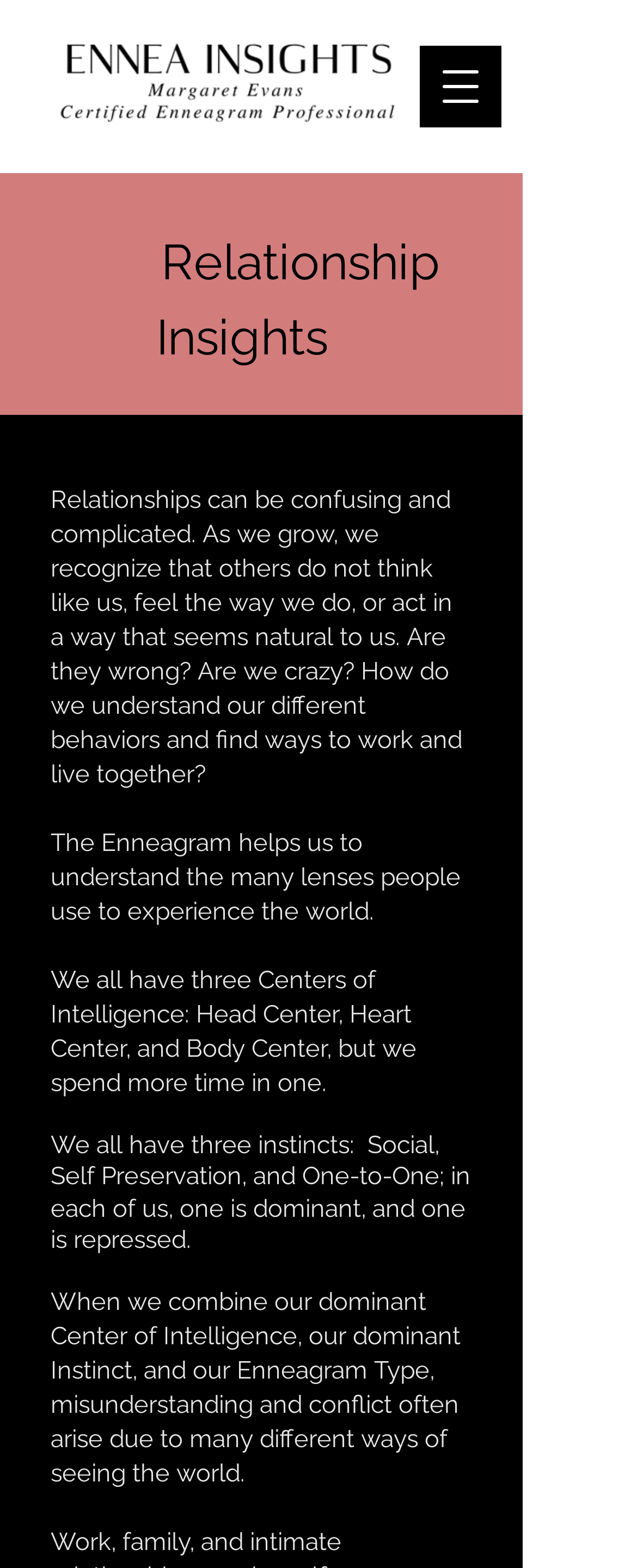Explain the contents of the webpage comprehensively.

The webpage is about Relationship Understanding and Ennea Insights, with a focus on personal growth and compassion. At the top right corner, there is a button to open a navigation menu. Below it, on the left side, is a link to Margaret Evans, a Certified Enneagram Professional, accompanied by an image. 

The main content starts with a heading "Relationship Insights" followed by a series of paragraphs. The text explains that relationships can be confusing and complicated, and that people have different ways of thinking, feeling, and acting. It questions whether others are wrong or if we are crazy, and how we can understand our differences and work together. 

The text then introduces the Enneagram, a tool to understand the various lenses people use to experience the world. It explains that people have three Centers of Intelligence (Head, Heart, and Body) and three instincts (Social, Self Preservation, and One-to-One), with one dominant and one repressed in each individual. The combination of these factors can lead to misunderstandings and conflict due to different worldviews.